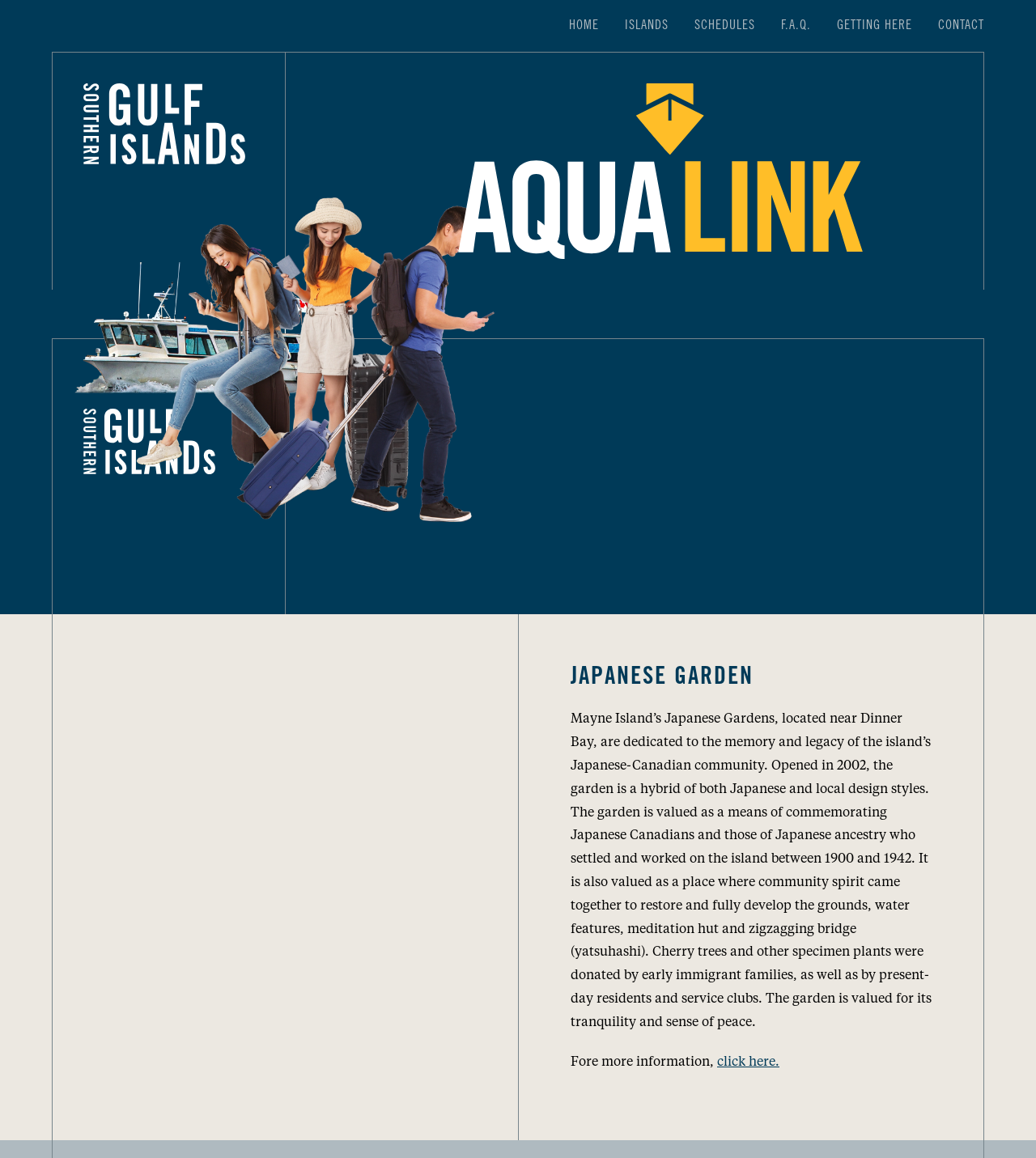Please answer the following question using a single word or phrase: 
What is the purpose of the Japanese Garden?

Commemorating Japanese Canadians